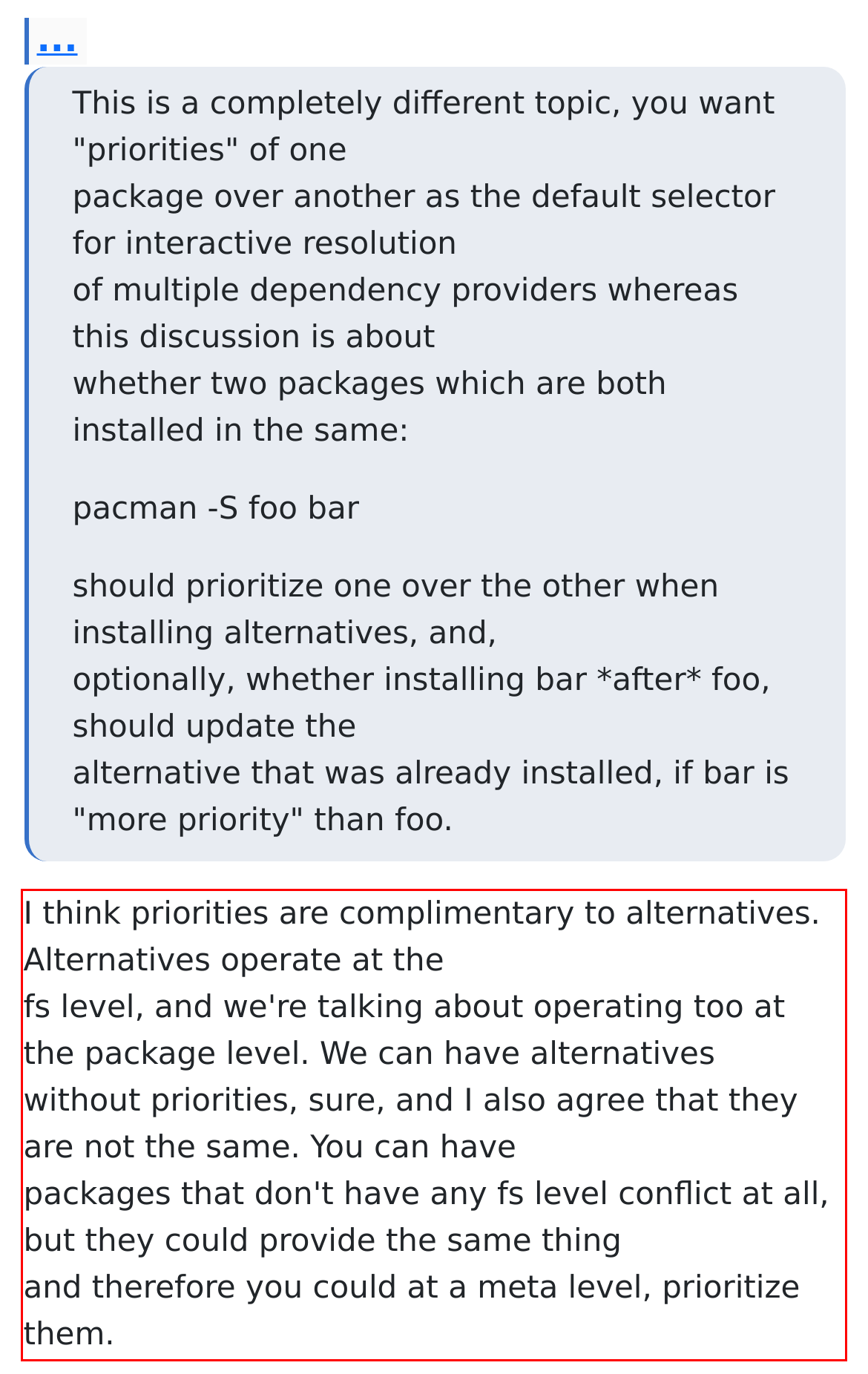Review the webpage screenshot provided, and perform OCR to extract the text from the red bounding box.

I think priorities are complimentary to alternatives. Alternatives operate at the fs level, and we're talking about operating too at the package level. We can have alternatives without priorities, sure, and I also agree that they are not the same. You can have packages that don't have any fs level conflict at all, but they could provide the same thing and therefore you could at a meta level, prioritize them.